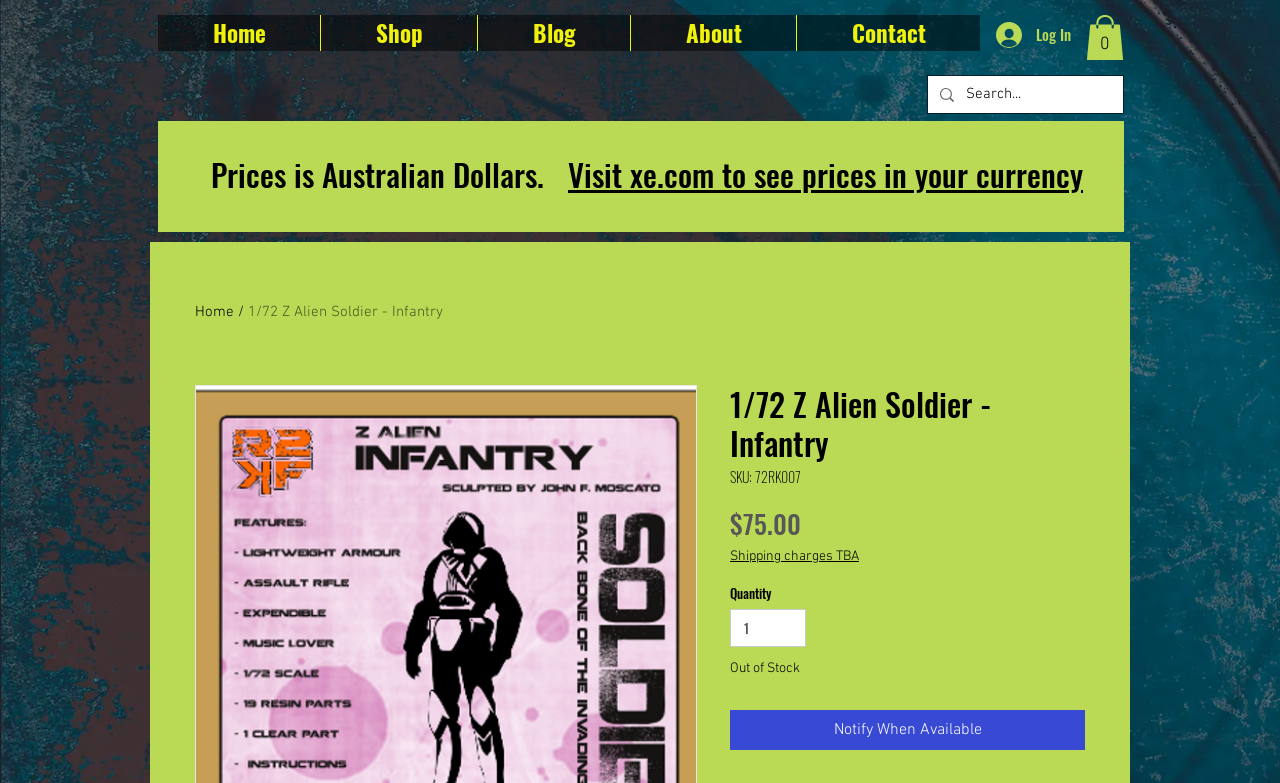Please find and report the bounding box coordinates of the element to click in order to perform the following action: "Log in to the website". The coordinates should be expressed as four float numbers between 0 and 1, in the format [left, top, right, bottom].

[0.767, 0.02, 0.848, 0.068]